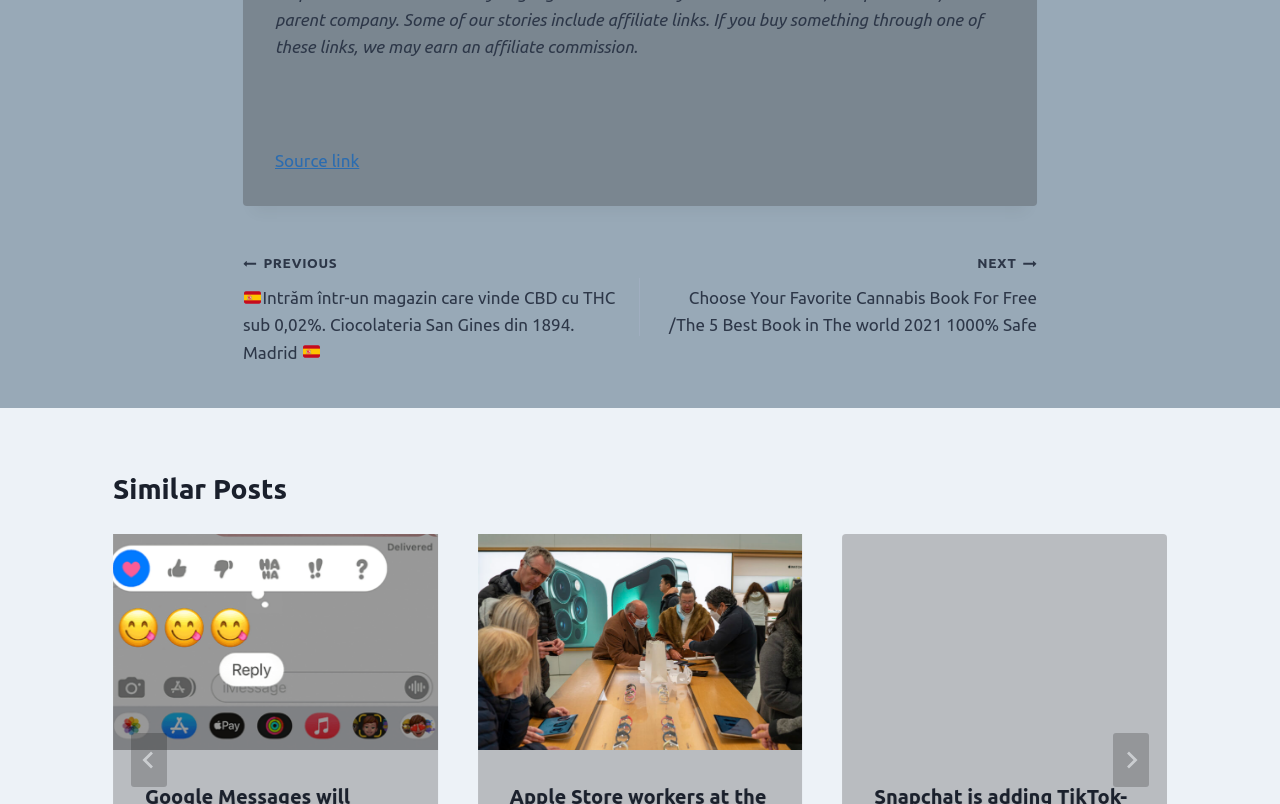What is the theme of the posts in the 'Similar Posts' section?
Based on the visual details in the image, please answer the question thoroughly.

The posts in the 'Similar Posts' section appear to be related to technology news, as indicated by the titles of the links, such as 'Google Messages will display iMessage reactions as emoji' and 'Snapchat is adding TikTok-like AR music lenses'.